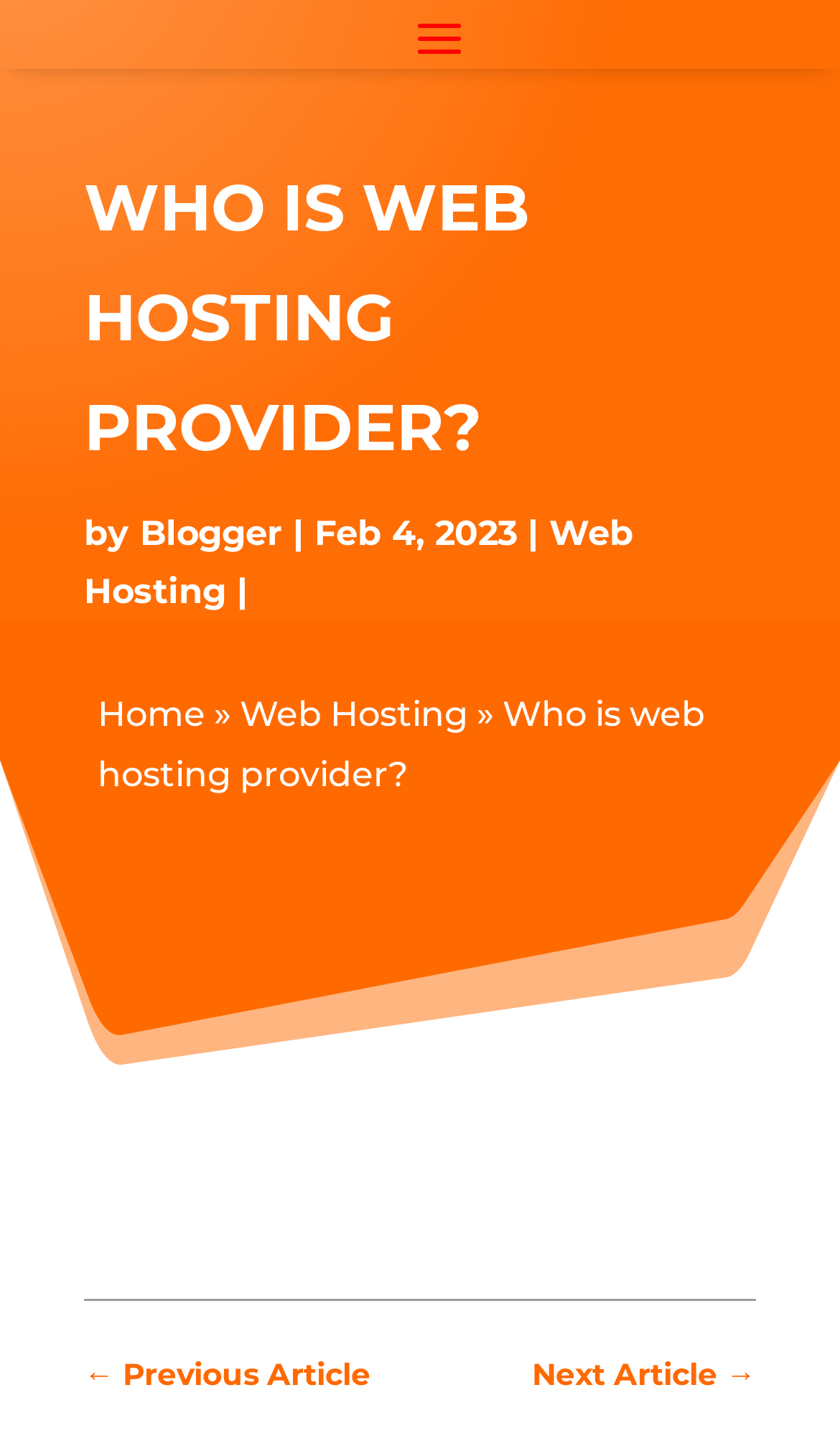How many links are there in the top section?
Please give a detailed answer to the question using the information shown in the image.

I counted the links in the top section and found three links: 'Blogger', 'Web Hosting', and 'Home'. These links are located below the heading 'WHO IS WEB HOSTING PROVIDER?'.